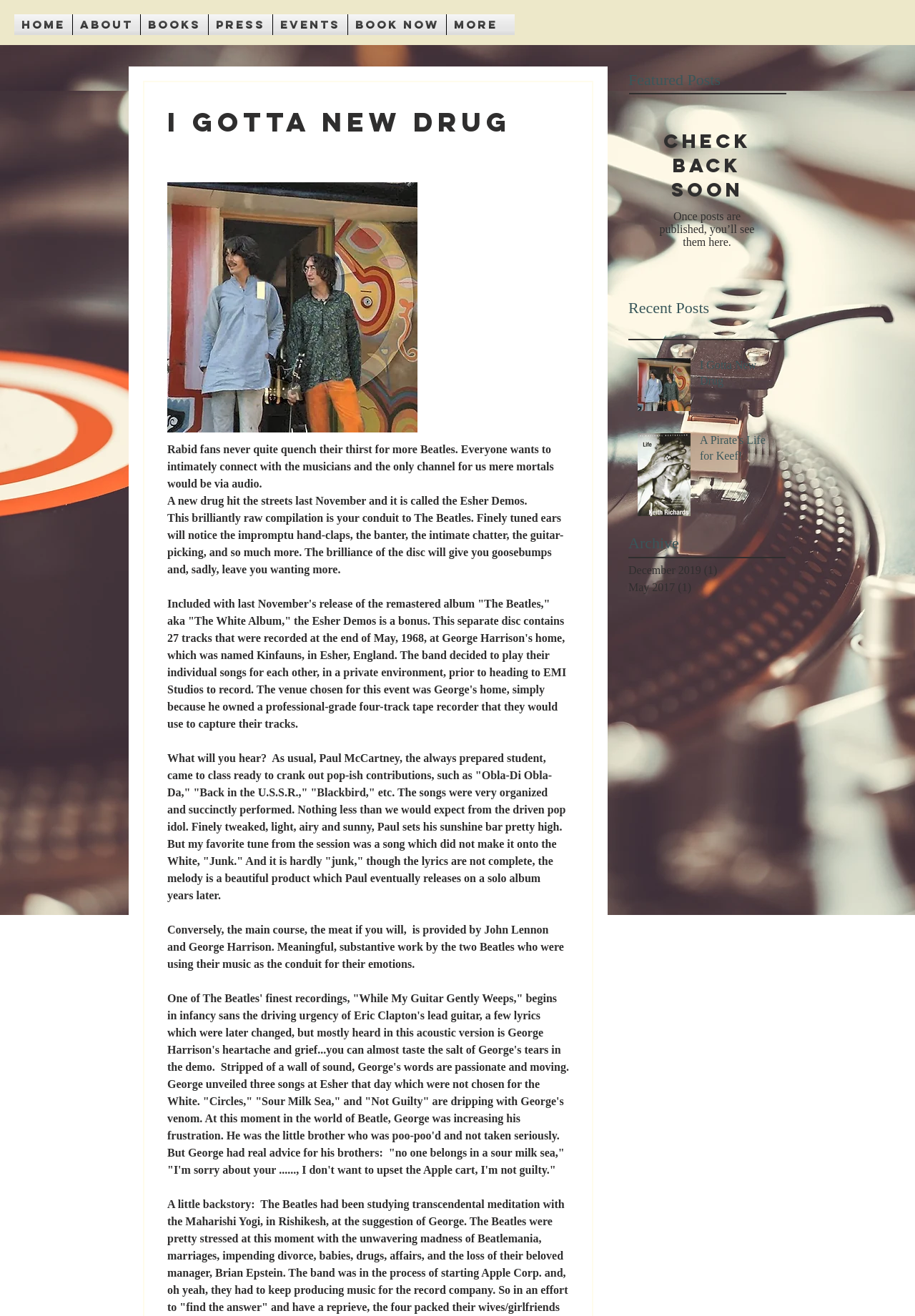Please identify the bounding box coordinates of the element I should click to complete this instruction: 'Click on the Facebook icon'. The coordinates should be given as four float numbers between 0 and 1, like this: [left, top, right, bottom].

[0.94, 0.013, 0.984, 0.044]